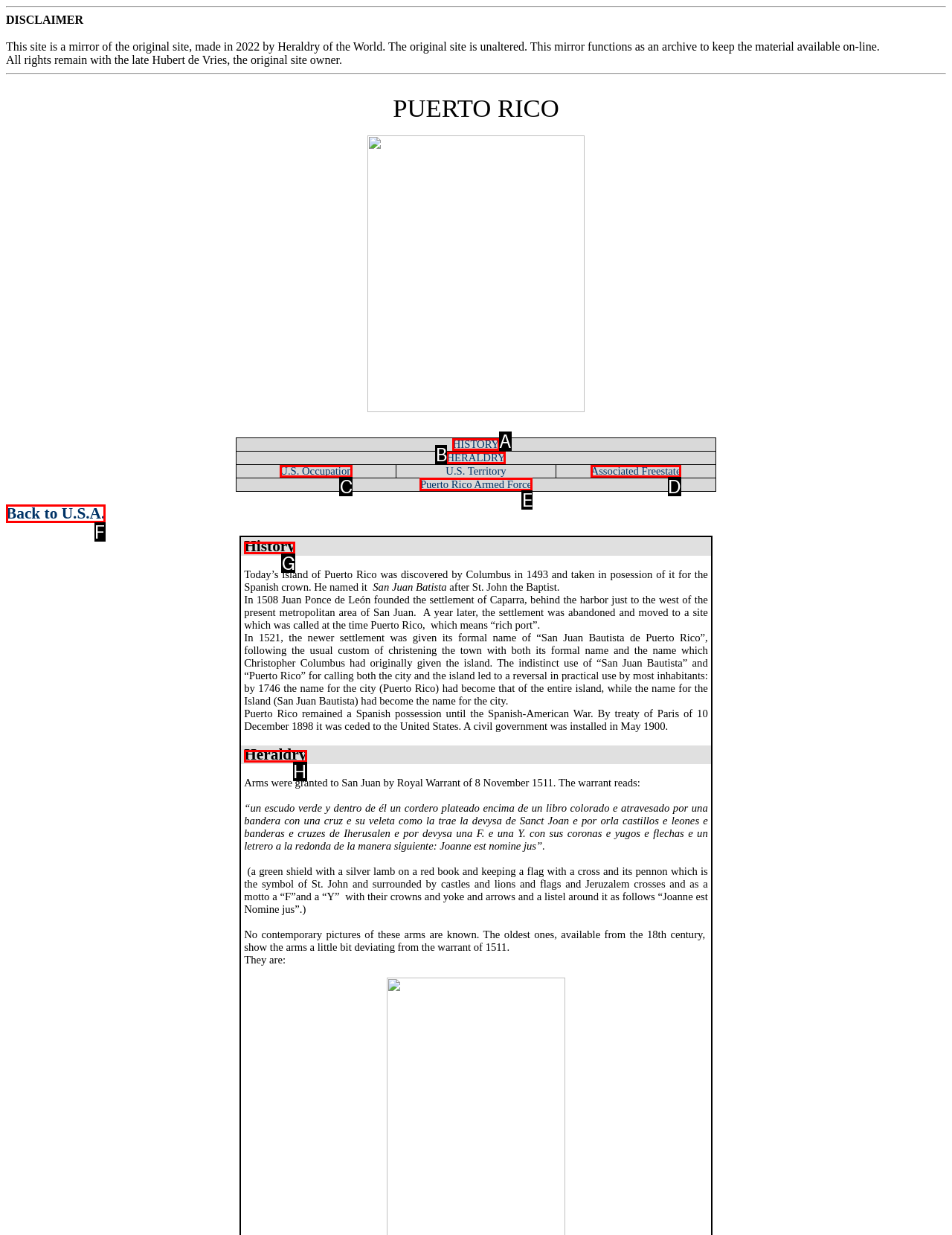Tell me the correct option to click for this task: Click on Puerto Rico Armed Force
Write down the option's letter from the given choices.

E